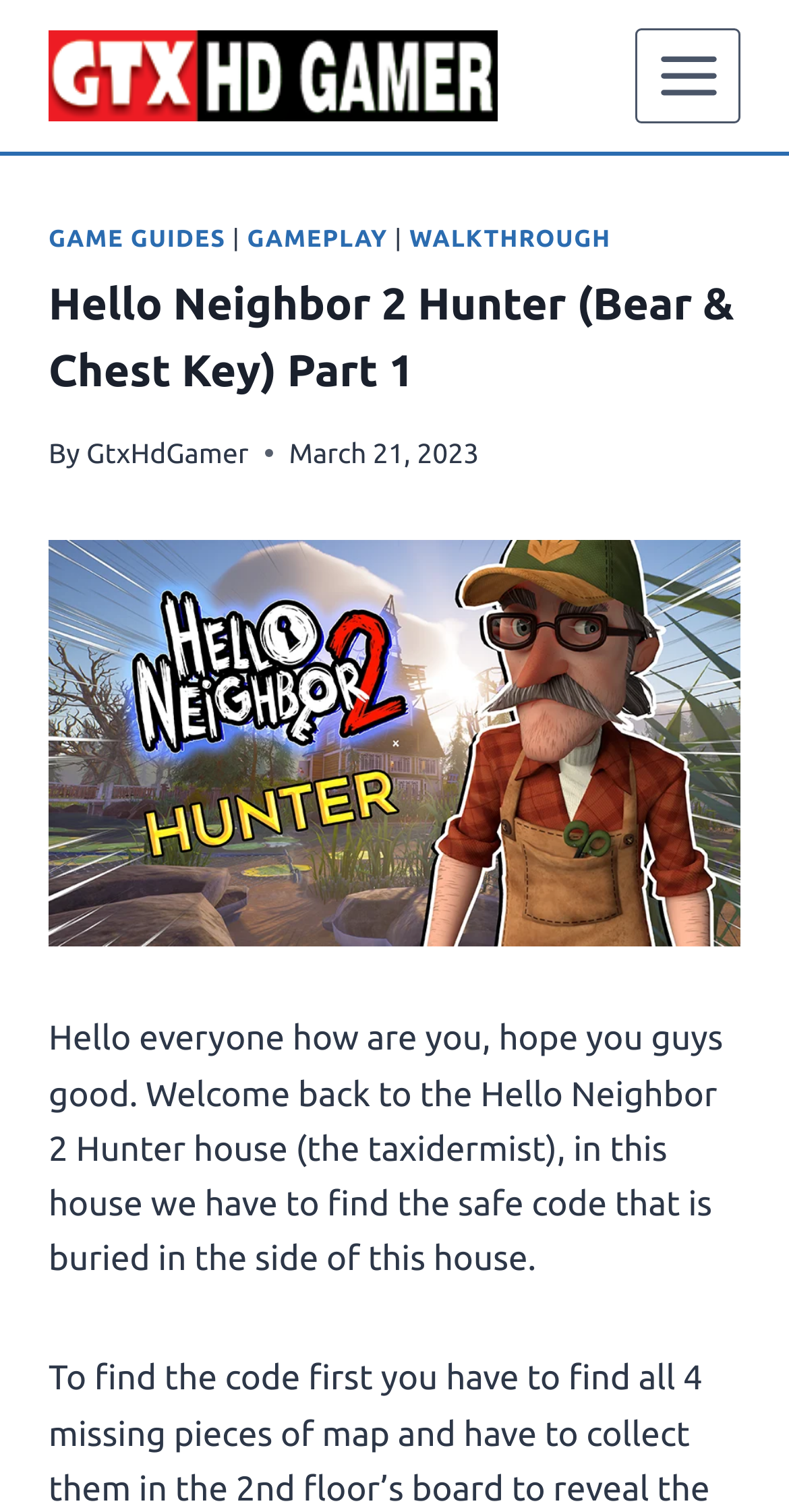How many menu items are there?
Please give a well-detailed answer to the question.

By expanding the menu button 'Open menu', we can see four menu items: 'GAME GUIDES', 'GAMEPLAY', 'WALKTHROUGH', and a separator '|'.